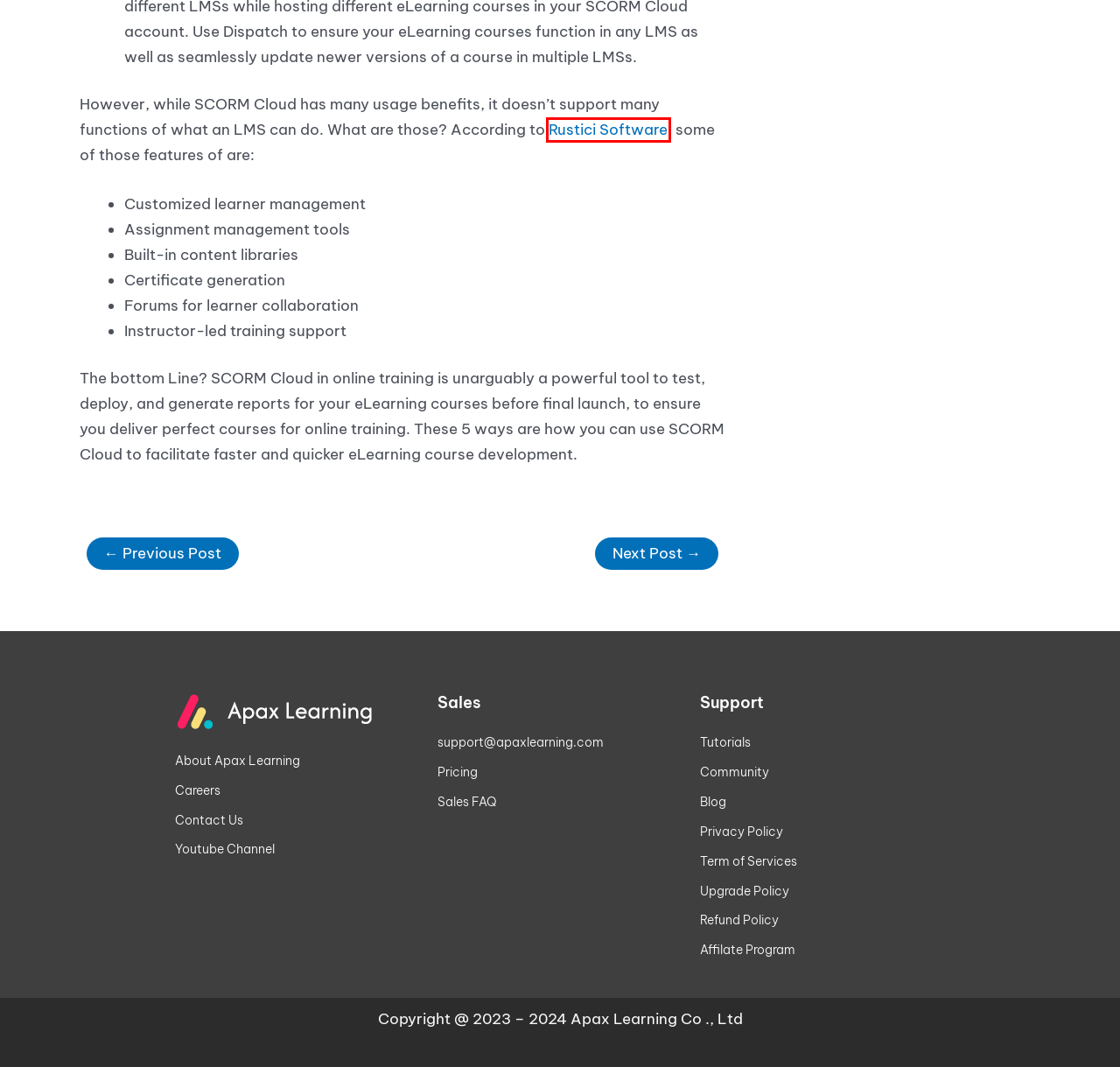Using the screenshot of a webpage with a red bounding box, pick the webpage description that most accurately represents the new webpage after the element inside the red box is clicked. Here are the candidates:
A. SCORM Cloud Pricing FAQ: Flexible Monthly Pricing
B. Download - SmartTutor 360
C. SCORM Cloud vs. Learning Management System (LMS)
D. Apax Learning Community
E. Refund Policy - SmartTutor 360
F. Affiliate Program - SmartTutor 360
G. eLearning Basics Archives - SmartTutor 360
H. Privacy Policy - SmartTutor 360

C